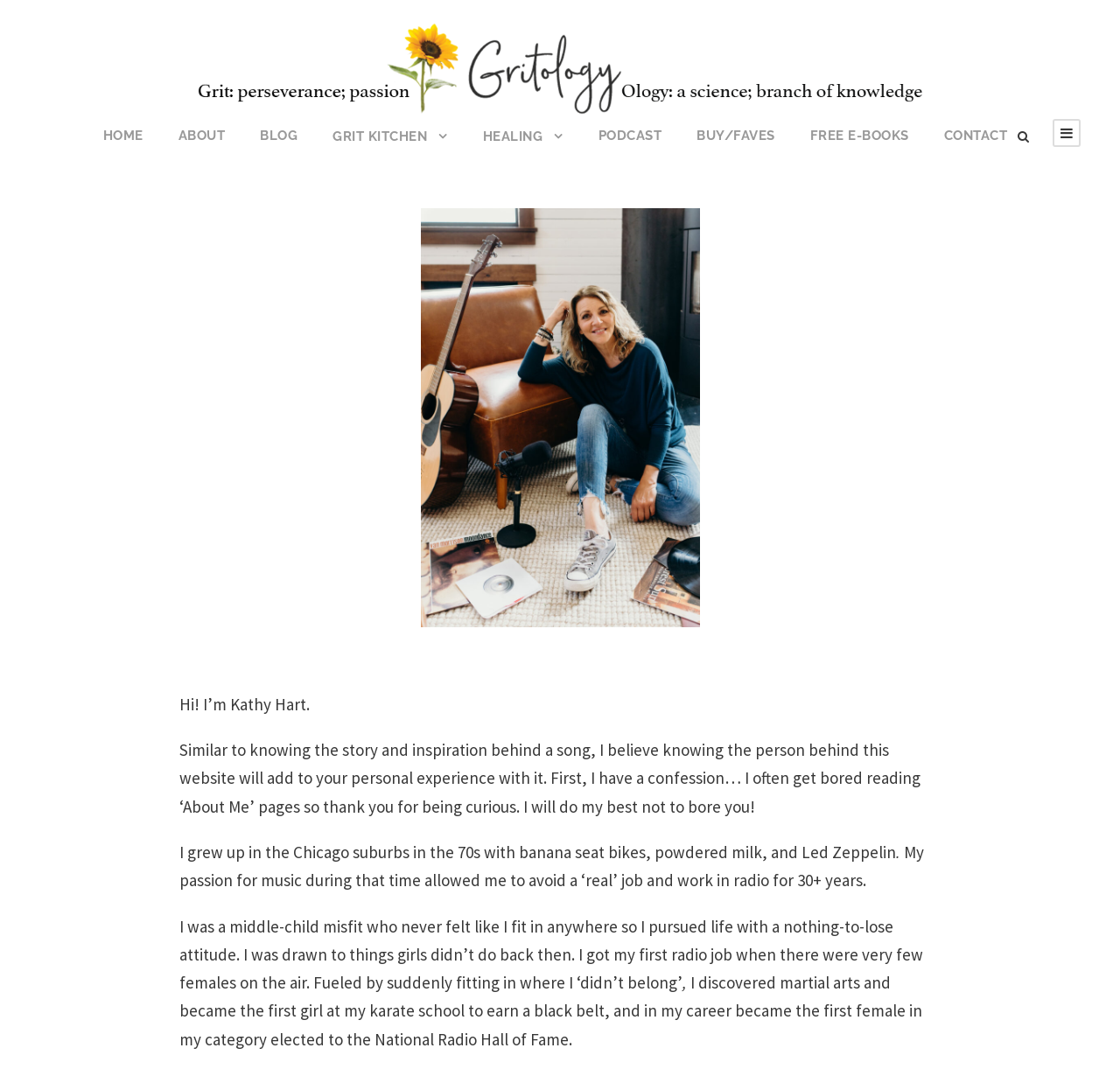How many links are in the navigation menu?
Please craft a detailed and exhaustive response to the question.

The navigation menu contains links to HOME, ABOUT, BLOG, GRIT KITCHEN, HEALING, PODCAST, BUY/FAVES, and CONTACT, which totals 8 links.